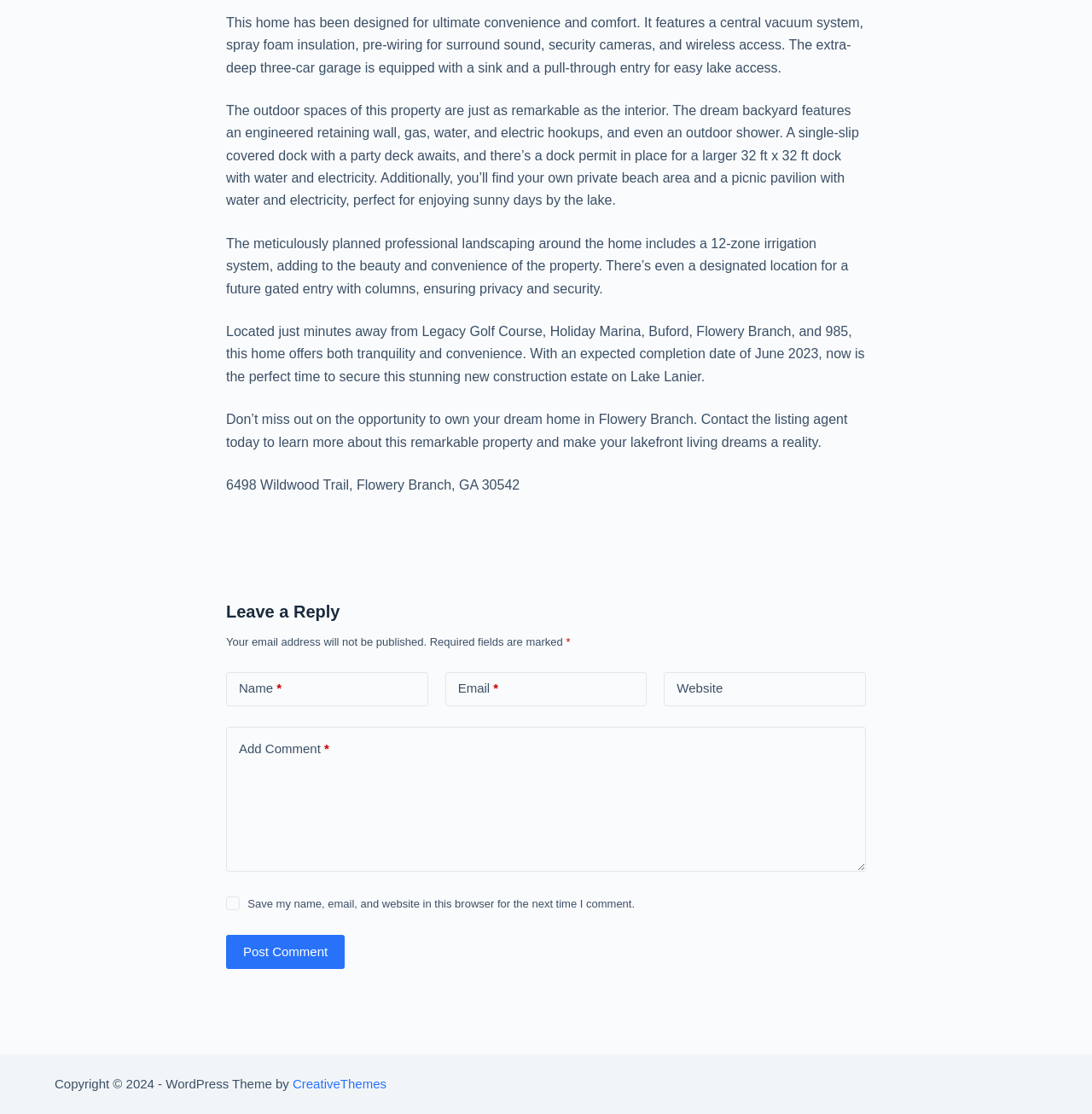Find the bounding box coordinates of the clickable region needed to perform the following instruction: "Leave a reply". The coordinates should be provided as four float numbers between 0 and 1, i.e., [left, top, right, bottom].

[0.207, 0.538, 0.793, 0.561]